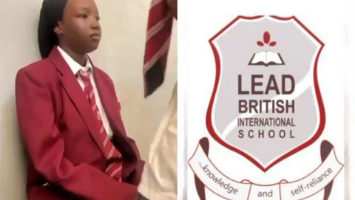Using the image as a reference, answer the following question in as much detail as possible:
What values does the school's emblem emphasize?

The school's emblem showcases the name 'LEAD BRITISH INTERNATIONAL SCHOOL' and emphasizes the values of 'knowledge and self-reliance', which reflects the school's educational philosophy.